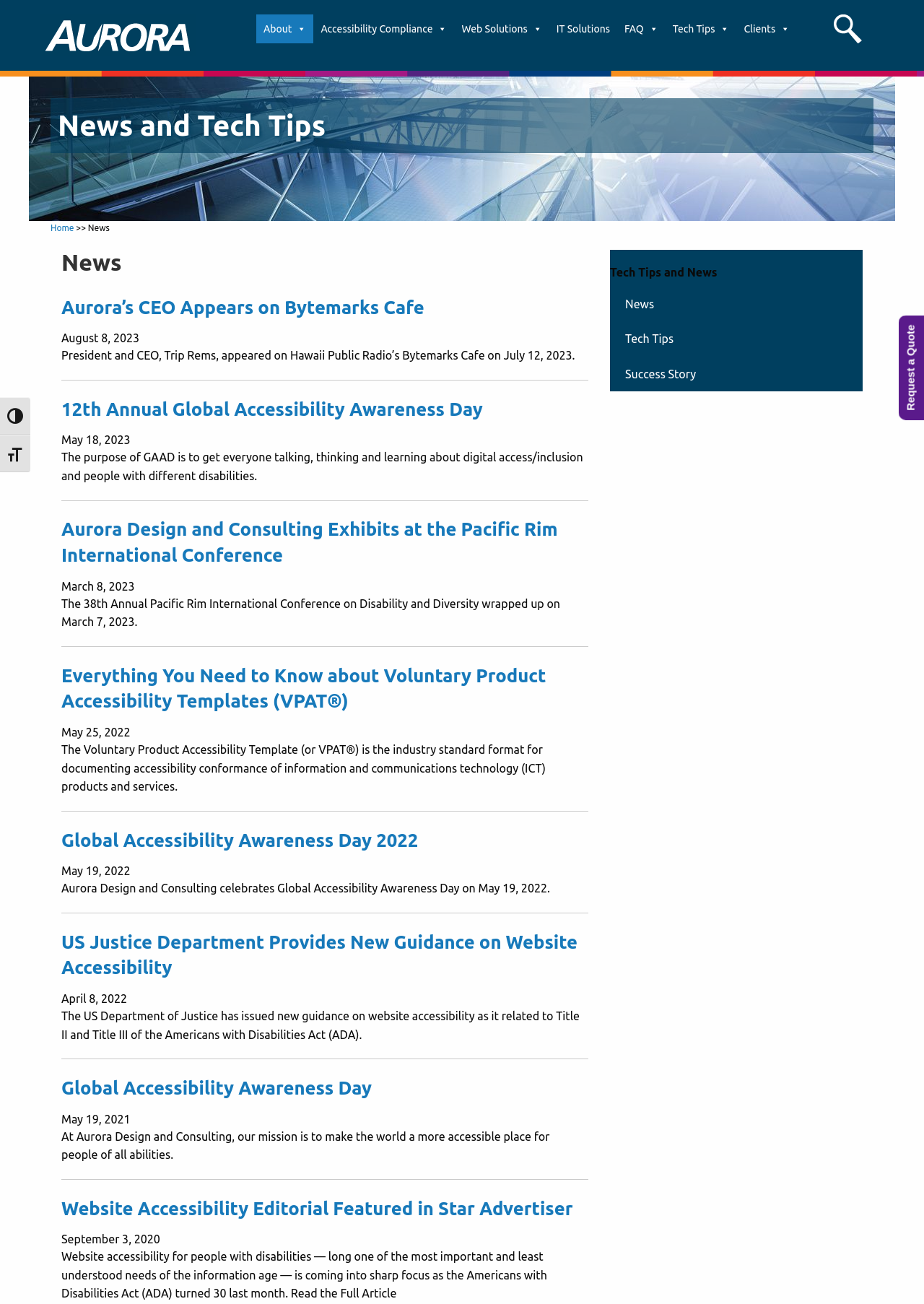Please specify the bounding box coordinates for the clickable region that will help you carry out the instruction: "Click on the 'Aurora' link".

[0.043, 0.021, 0.212, 0.031]